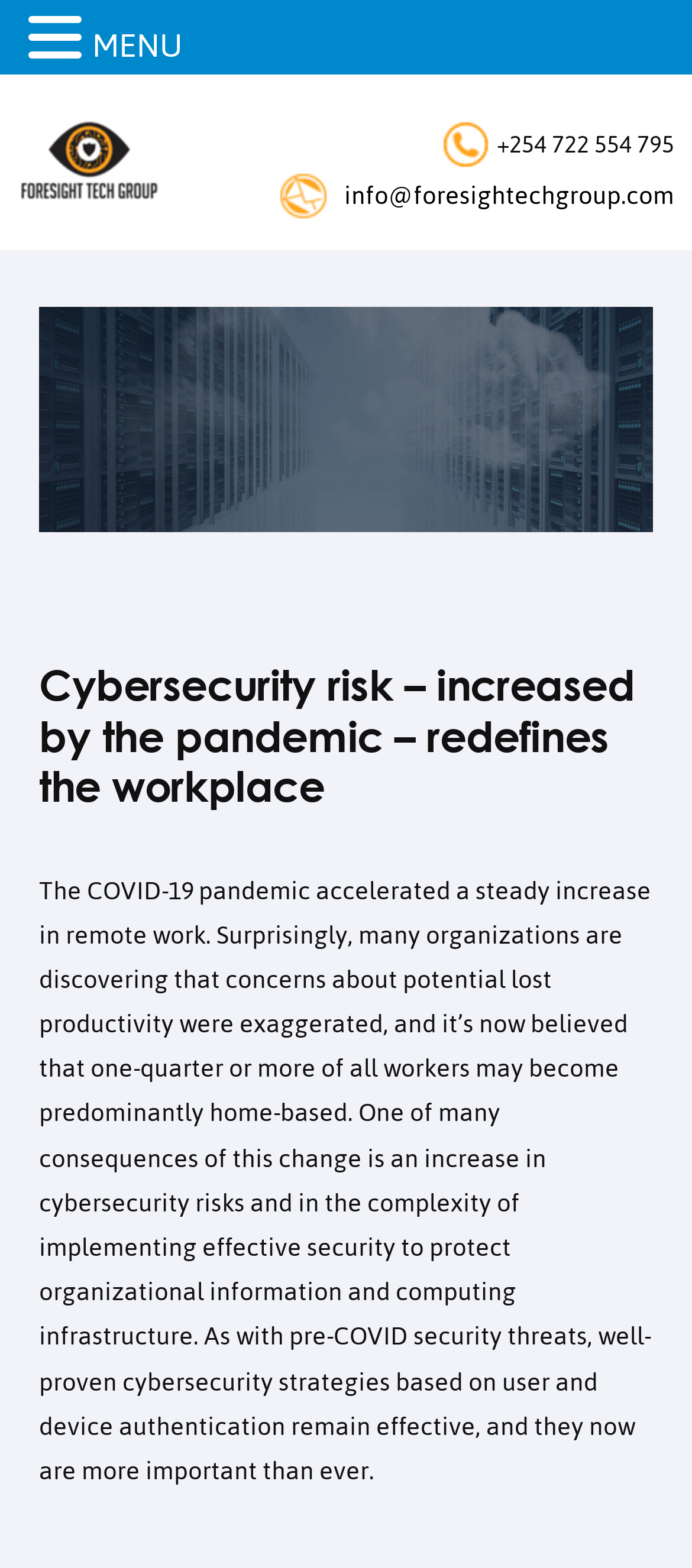Find the bounding box coordinates of the UI element according to this description: "MENU".

[0.133, 0.009, 0.264, 0.049]